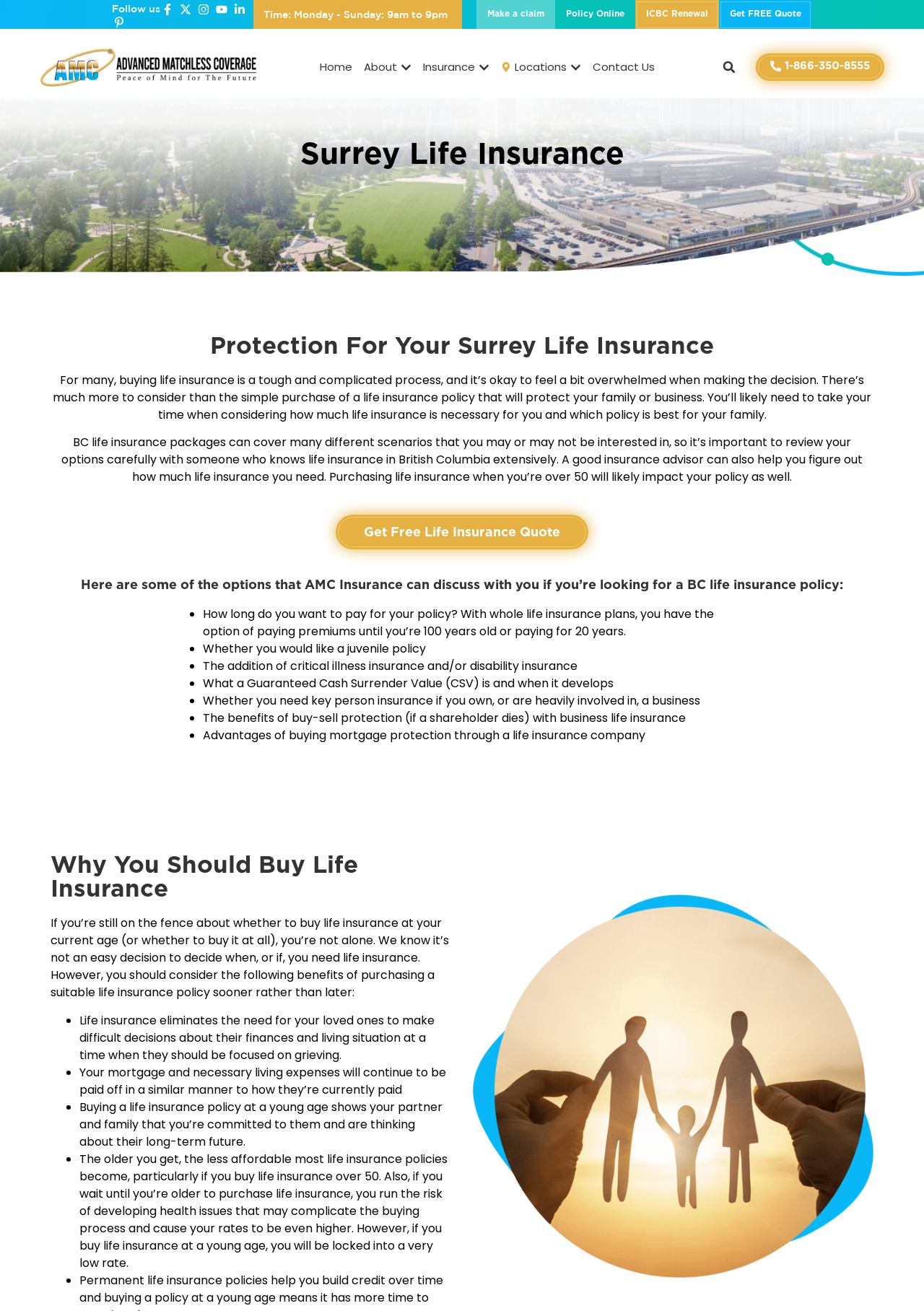Could you please study the image and provide a detailed answer to the question:
What types of insurance can AMC Insurance discuss with you?

I found this information by looking at the list markers and static text elements on the webpage, which describe the different types of insurance options that AMC Insurance can discuss with customers.